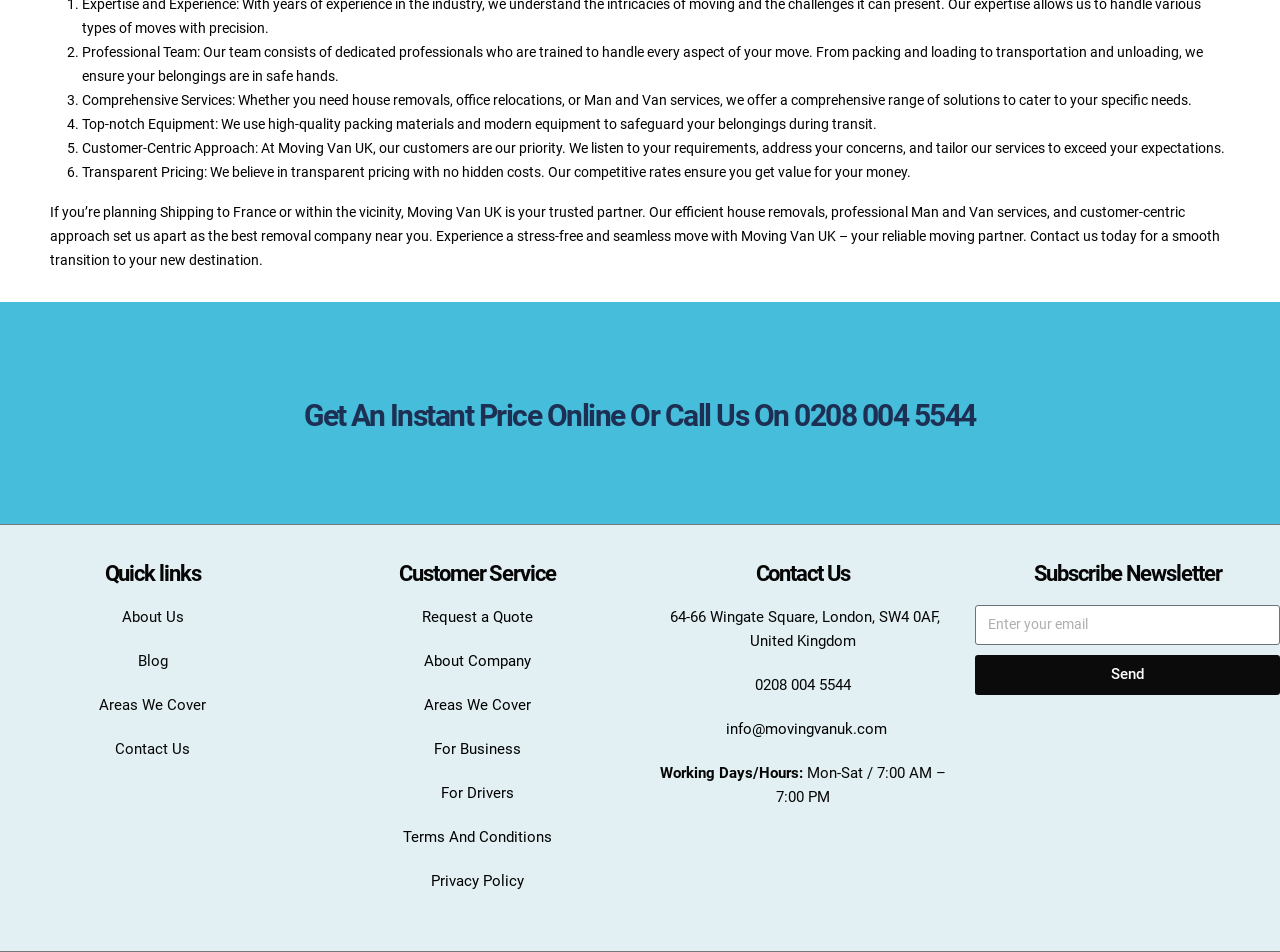Identify the bounding box coordinates of the region that should be clicked to execute the following instruction: "Contact us using the phone number".

[0.589, 0.71, 0.664, 0.729]